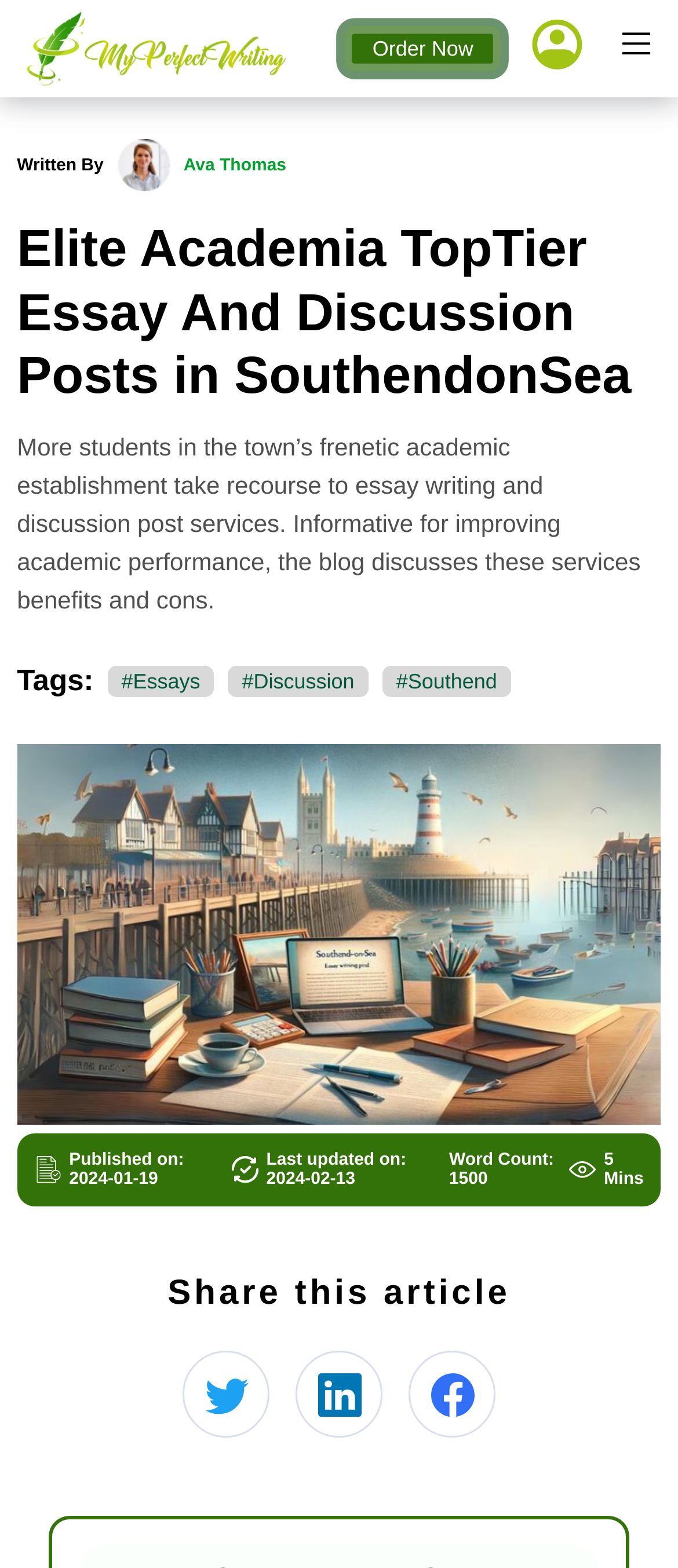What is the topic of the blog post? Based on the screenshot, please respond with a single word or phrase.

Essay and discussion post services